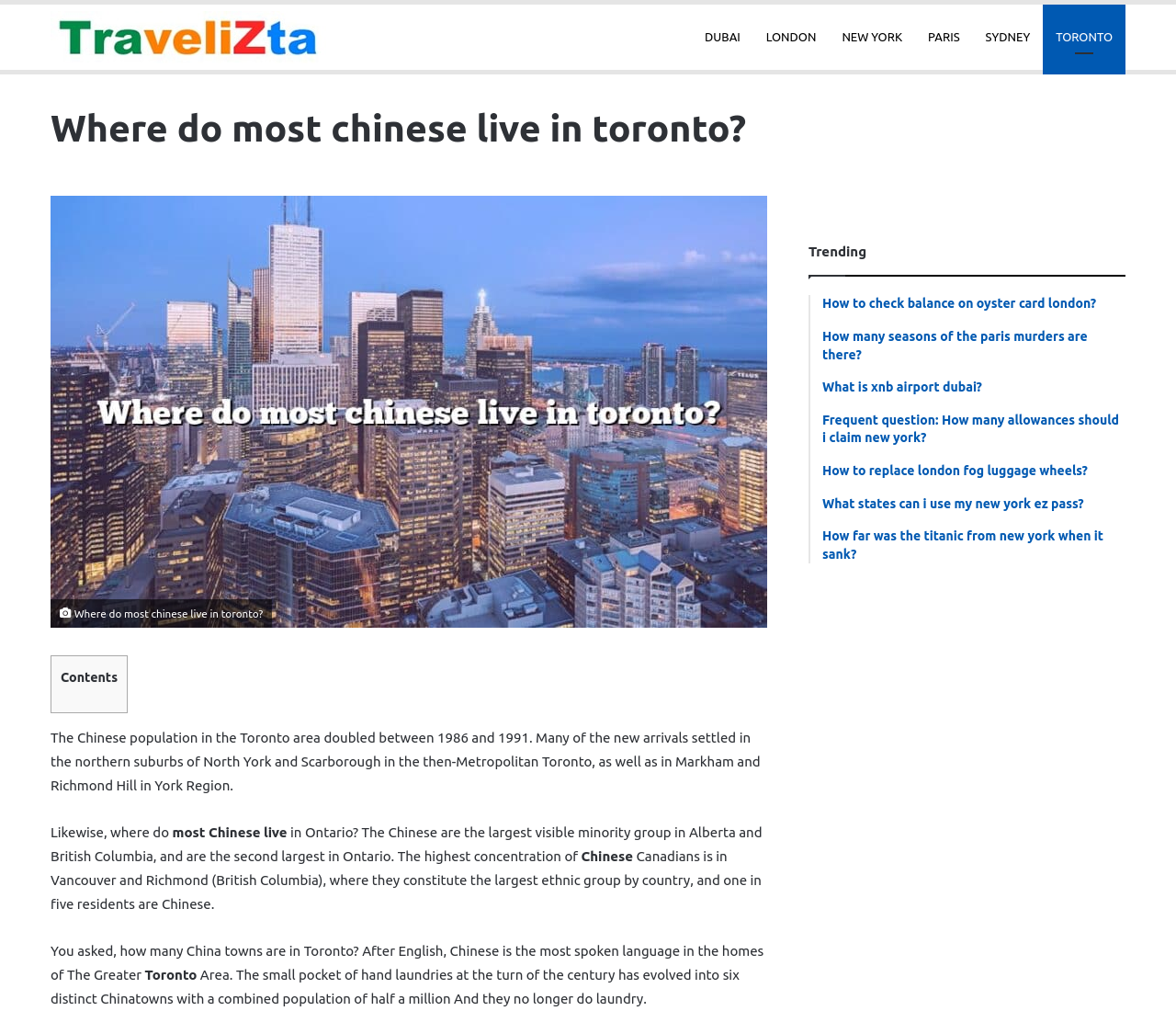Locate the bounding box coordinates of the element to click to perform the following action: 'Click on the 'How to check balance on oyster card london?' link'. The coordinates should be given as four float values between 0 and 1, in the form of [left, top, right, bottom].

[0.699, 0.292, 0.957, 0.31]